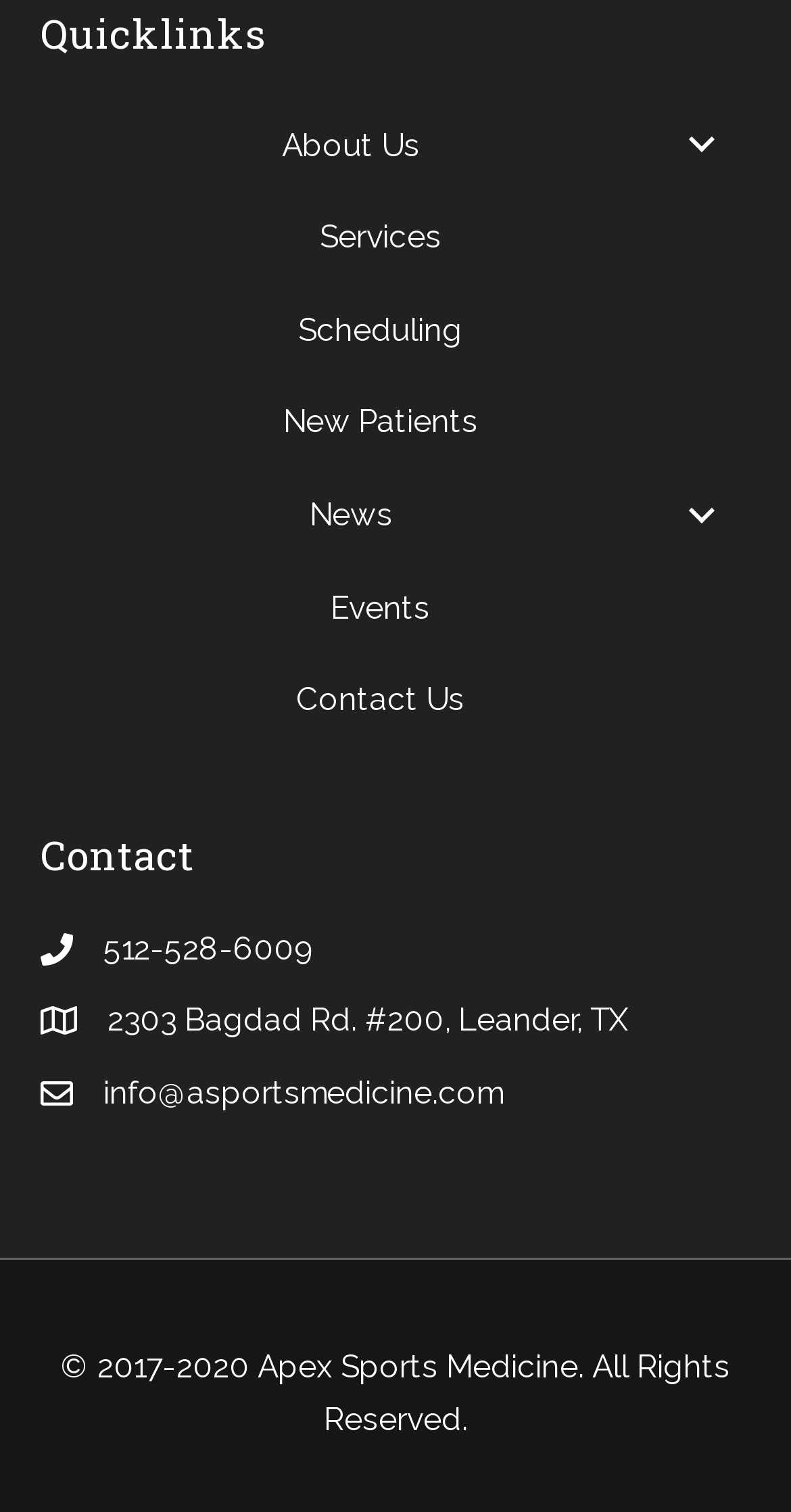Provide the bounding box coordinates for the area that should be clicked to complete the instruction: "Call 512-528-6009".

[0.131, 0.61, 0.397, 0.645]